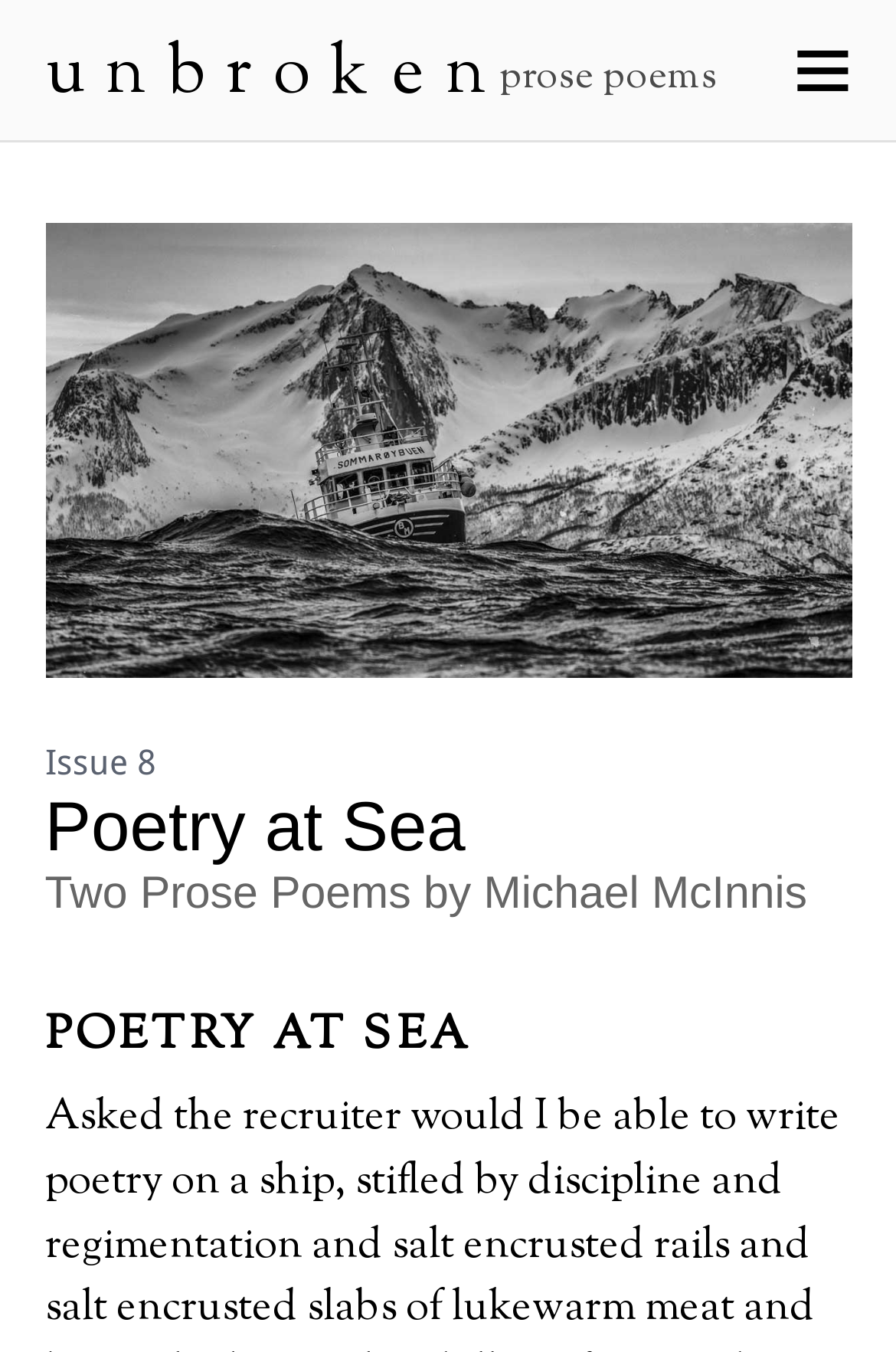Respond concisely with one word or phrase to the following query:
What is the issue number of the publication?

8